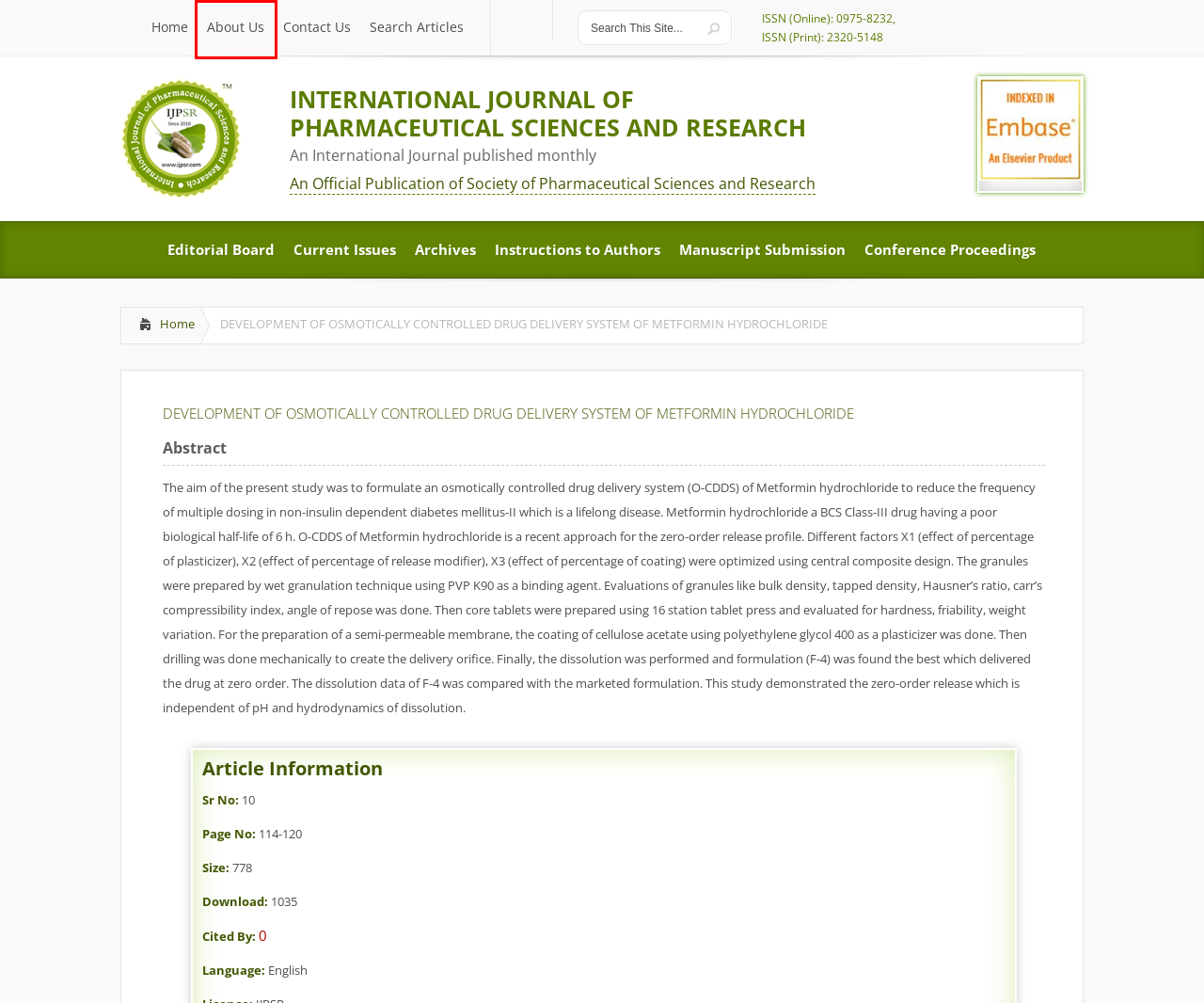You are presented with a screenshot of a webpage containing a red bounding box around an element. Determine which webpage description best describes the new webpage after clicking on the highlighted element. Here are the candidates:
A. Editorial Board | INTERNATIONAL JOURNAL OF PHARMACEUTICAL SCIENCES AND RESEARCH
B. Manuscript Submission | INTERNATIONAL JOURNAL OF PHARMACEUTICAL SCIENCES AND RESEARCH
C. About Us | INTERNATIONAL JOURNAL OF PHARMACEUTICAL SCIENCES AND RESEARCH
D. Search Articles | INTERNATIONAL JOURNAL OF PHARMACEUTICAL SCIENCES AND RESEARCH
E. Volume 15 (2024) | INTERNATIONAL JOURNAL OF PHARMACEUTICAL SCIENCES AND RESEARCH
F. Articles | INTERNATIONAL JOURNAL OF PHARMACEUTICAL SCIENCES AND RESEARCH
G. Conference Proceedings | INTERNATIONAL JOURNAL OF PHARMACEUTICAL SCIENCES AND RESEARCH
H. Instructions to Authors | INTERNATIONAL JOURNAL OF PHARMACEUTICAL SCIENCES AND RESEARCH

C